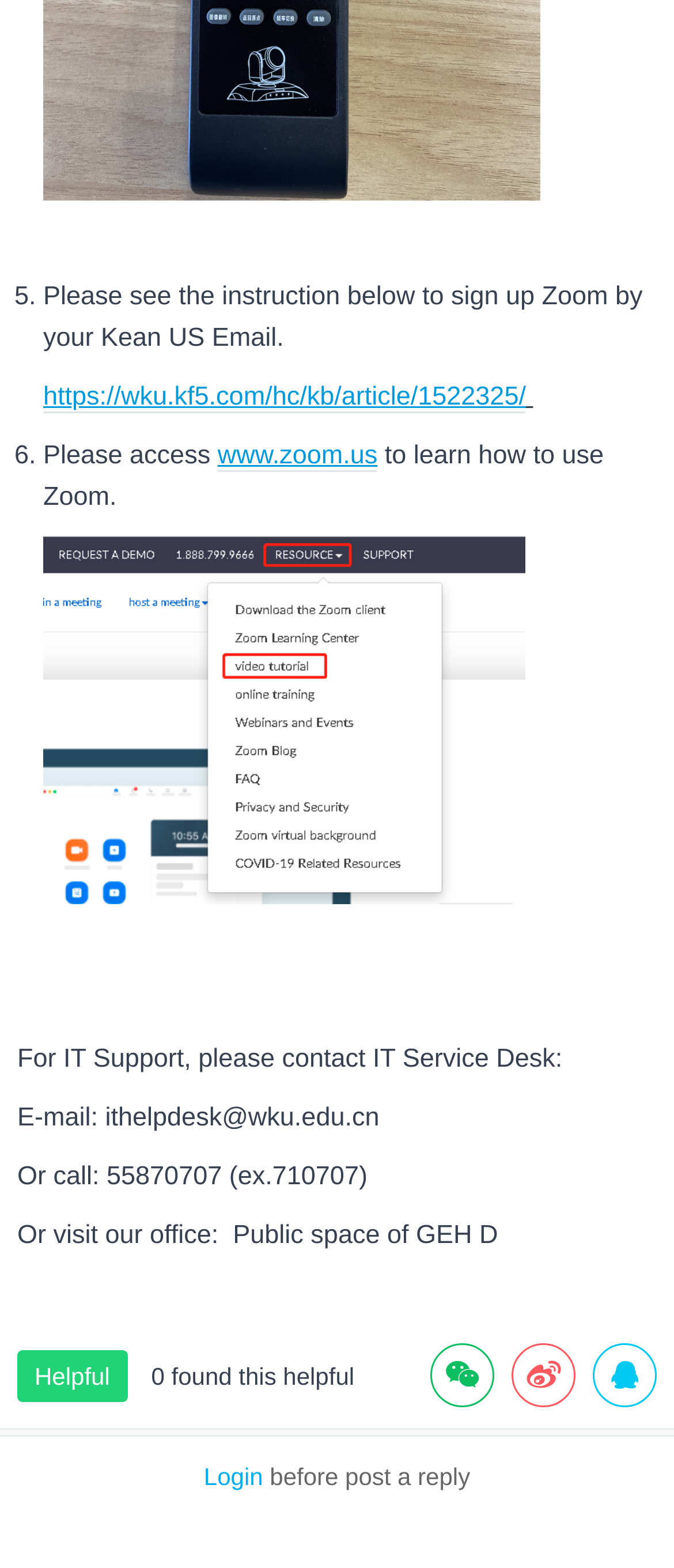What is the email address for IT Support?
Using the information from the image, provide a comprehensive answer to the question.

The email address for IT Support is mentioned in the text 'E-mail: ithelpdesk@wku.edu.cn'. This is provided as a contact method for IT Support, along with a phone number and office location.